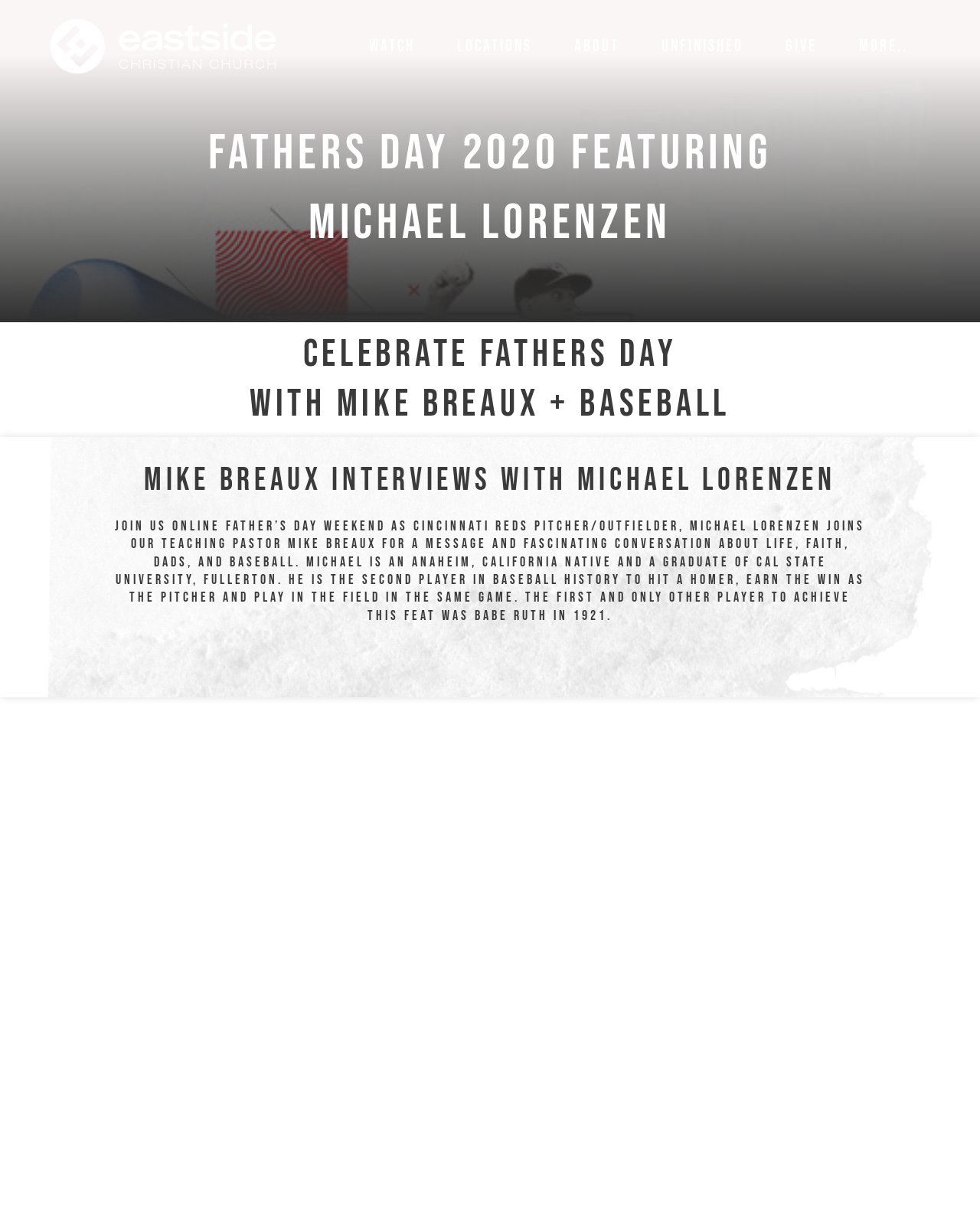What is the event celebrated on the webpage?
Refer to the image and give a detailed response to the question.

Based on the webpage content, it is clear that the event being celebrated is Fathers Day, as indicated by the heading 'FATHERS DAY 2020 FEATURING MICHAEL LORENZEN' and the description of the event.